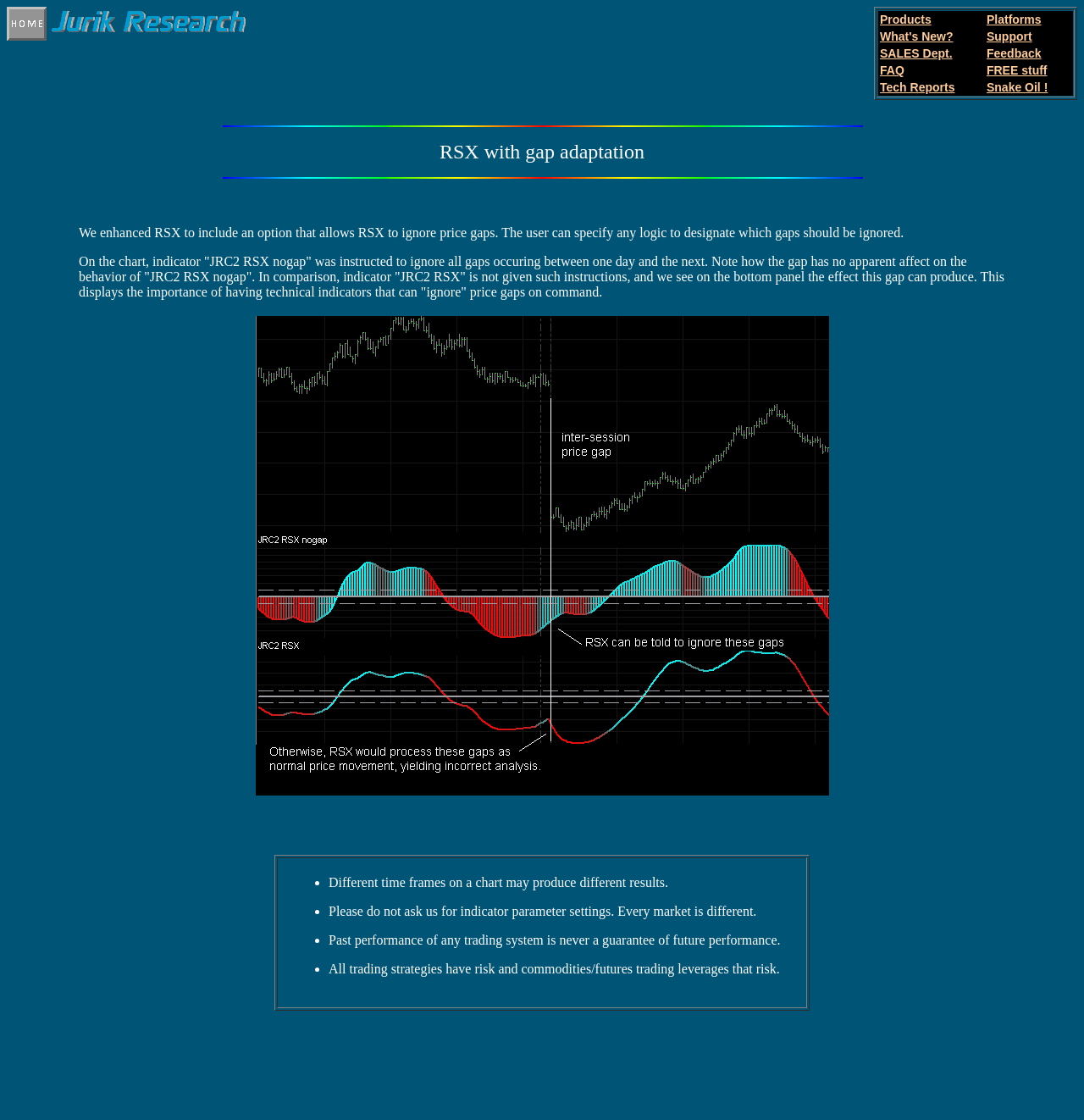Please provide a brief answer to the following inquiry using a single word or phrase:
What is the purpose of the 'JRC2 RSX nogap' indicator?

To ignore price gaps